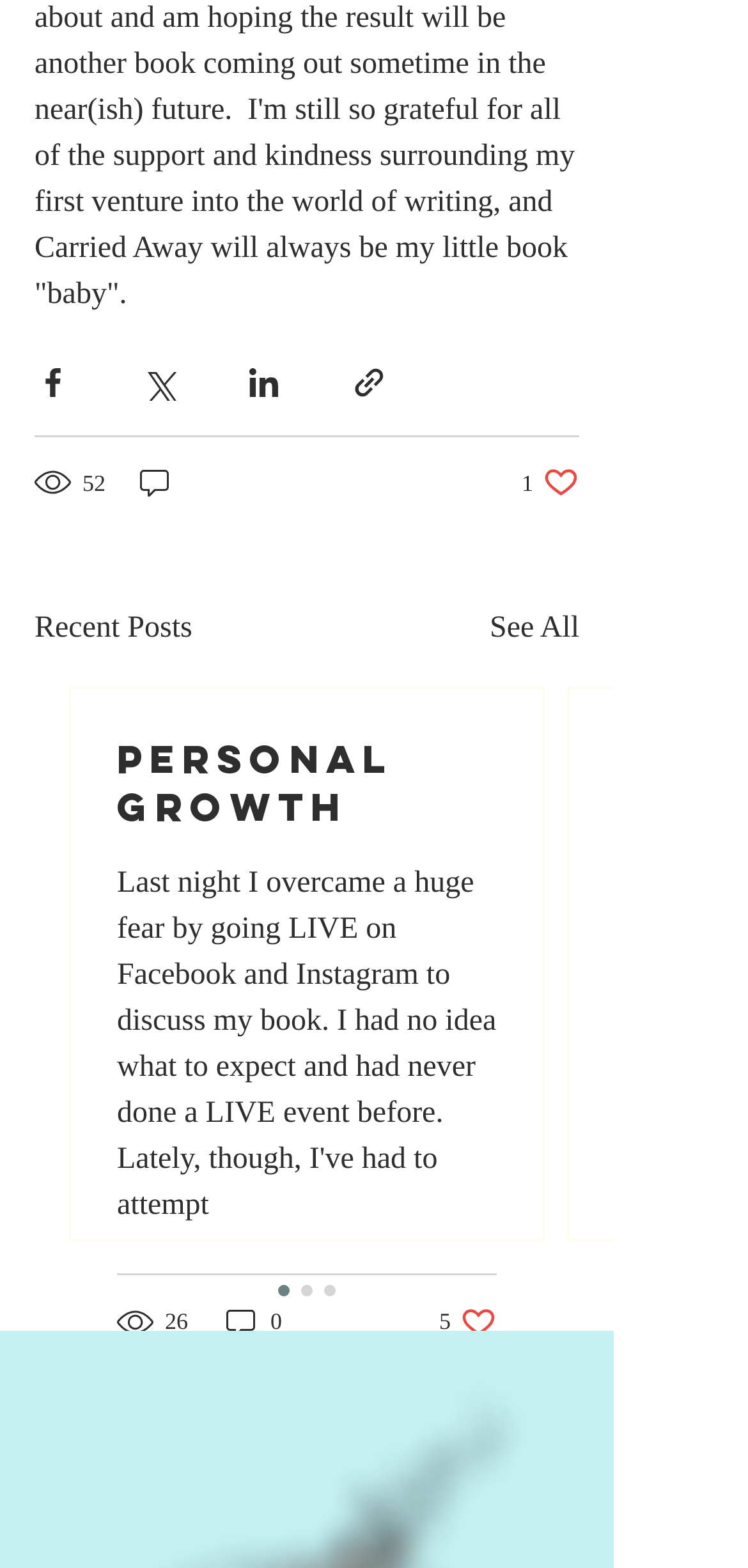Determine the bounding box coordinates of the section I need to click to execute the following instruction: "Like the post". Provide the coordinates as four float numbers between 0 and 1, i.e., [left, top, right, bottom].

[0.697, 0.296, 0.774, 0.319]